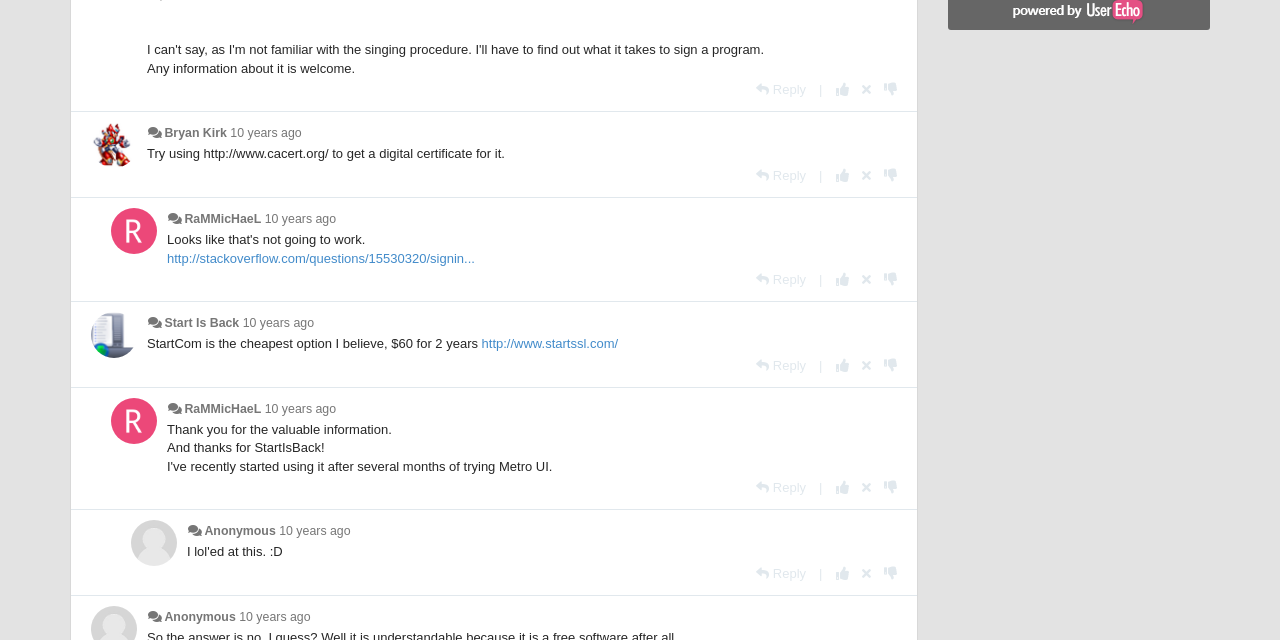Locate the UI element described by 10 years ago and provide its bounding box coordinates. Use the format (top-left x, top-left y, bottom-right x, bottom-right y) with all values as floating point numbers between 0 and 1.

[0.19, 0.494, 0.245, 0.516]